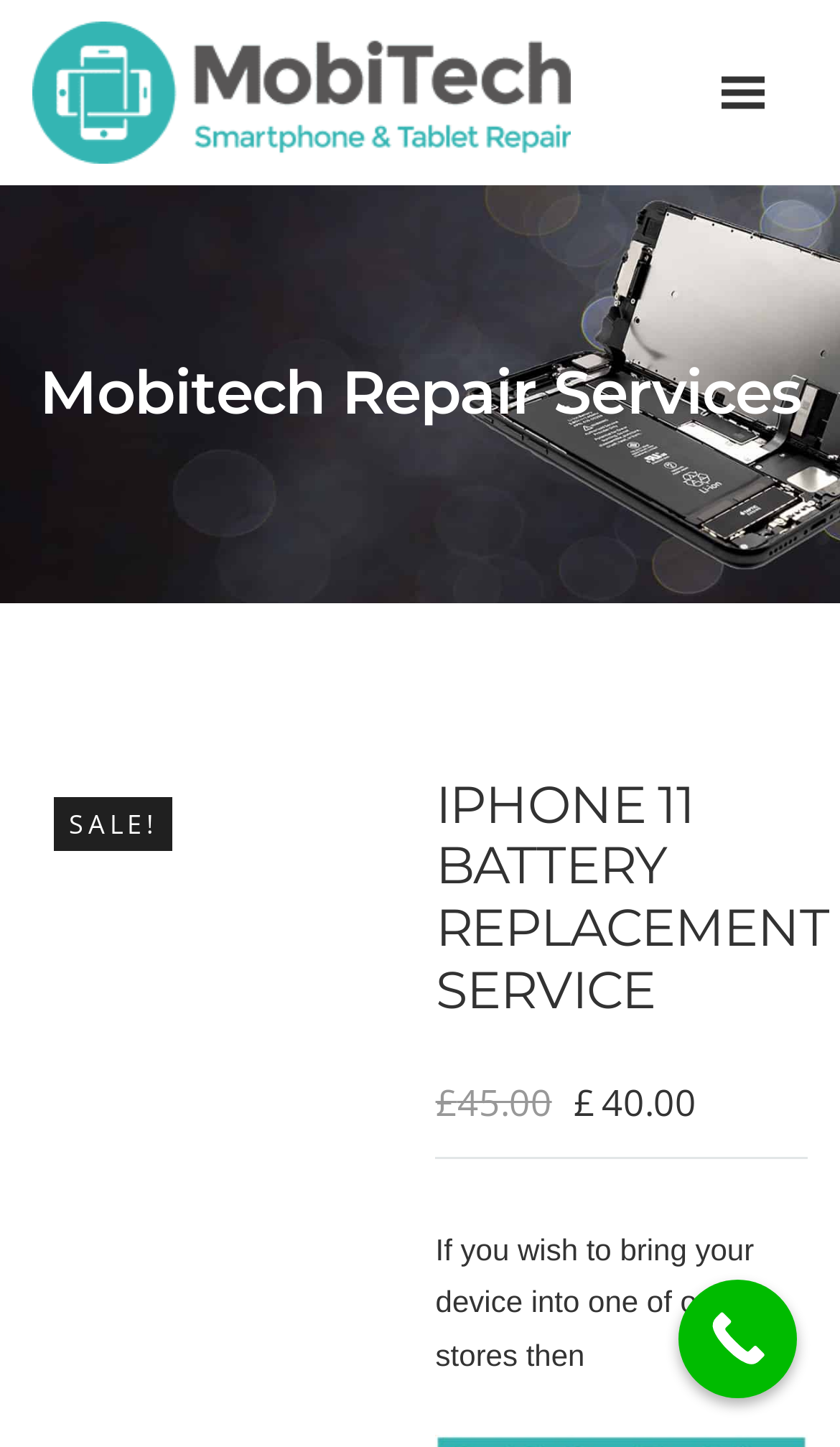Offer a meticulous description of the webpage's structure and content.

The webpage is about iPhone 11 battery replacement service in Sheffield, near Rotherham. At the top, there is a link to "Mobile Phone, Tablets & Screen Repairs | Mobitech Sheffield" accompanied by an image, which takes up most of the top section. 

Below this, there is a table layout with a heading "Mobitech Repair Services" followed by a "SALE!" notification. Underneath, there is a link to "iPhone 11 Battery Replacement Service" with an accompanying image. 

To the right of this link, there is a heading "IPHONE 11 BATTERY REPLACEMENT SERVICE" in a larger font. Below this heading, there are two lines of text: "Original price was: £45.00" and "Current price is: £40.00", indicating a discounted price. 

Further down, there is a paragraph of text starting with "If you wish to bring your device into one of our stores then", which appears to be describing the service process. At the very bottom, there is a "Call Now Button" link, likely allowing users to quickly contact the service provider.